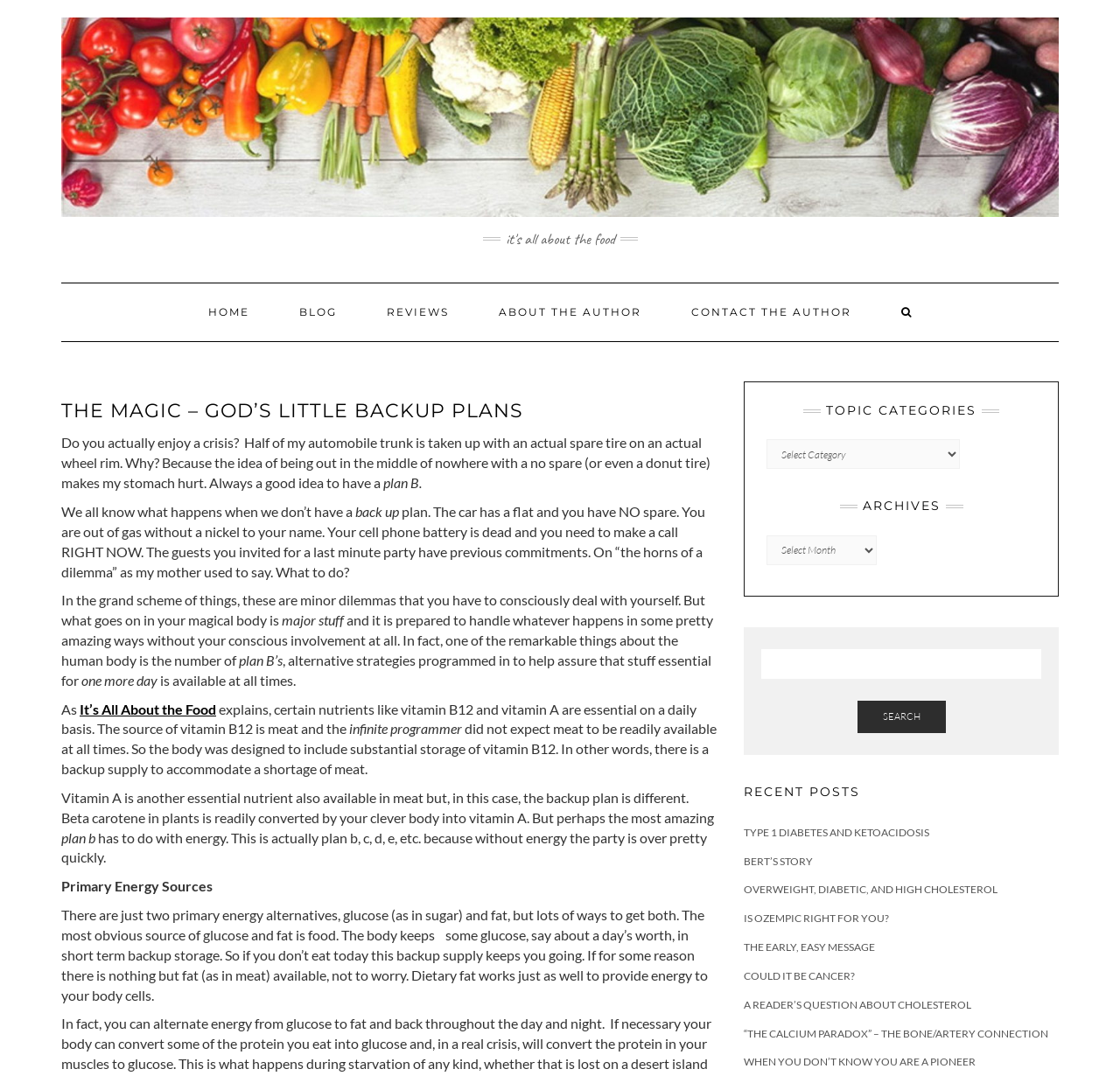Please find the bounding box coordinates of the clickable region needed to complete the following instruction: "Select a topic category". The bounding box coordinates must consist of four float numbers between 0 and 1, i.e., [left, top, right, bottom].

[0.684, 0.408, 0.857, 0.436]